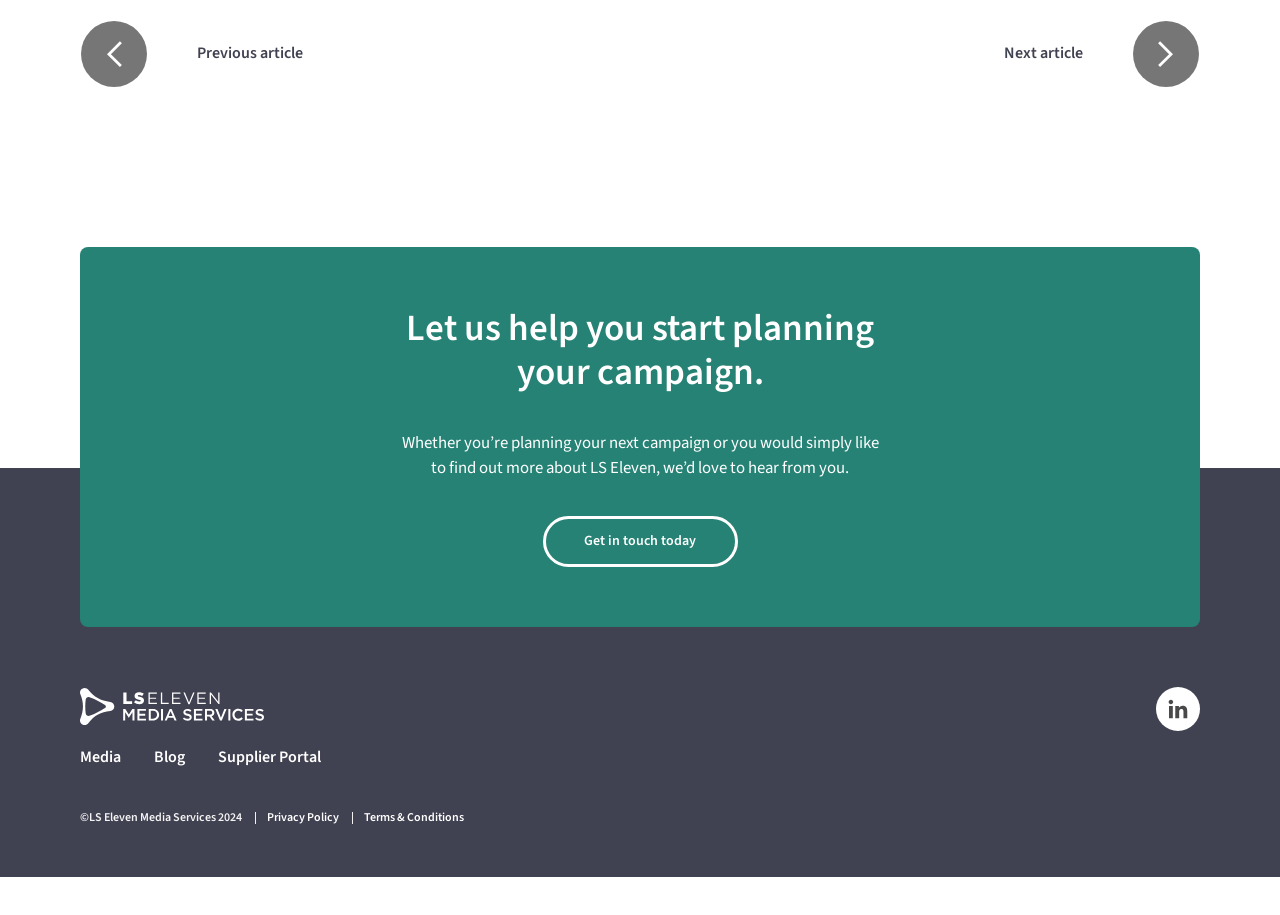Please provide a comprehensive answer to the question below using the information from the image: What is the position of the 'Get in touch today' link?

Based on the bounding box coordinates, the 'Get in touch today' link is positioned in the middle of the page, with a y1 coordinate of 0.605, which is roughly in the middle of the page vertically.